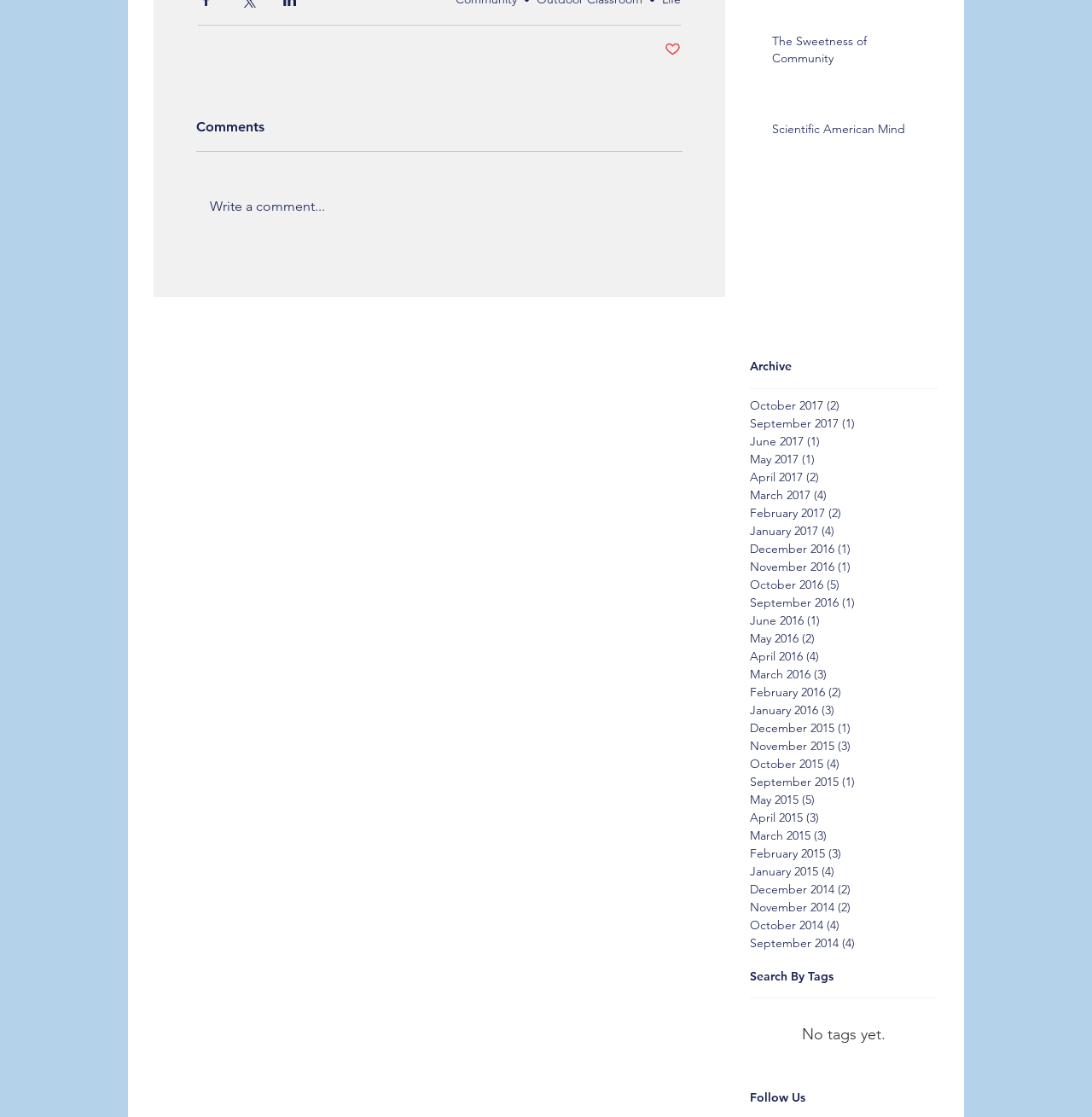Analyze the image and answer the question with as much detail as possible: 
How many posts are there in October 2017?

I found the number of posts in October 2017 by looking at the navigation element with ID 200, which has a child link element with text 'October 2017 2 posts'. This indicates that there are 2 posts in October 2017.